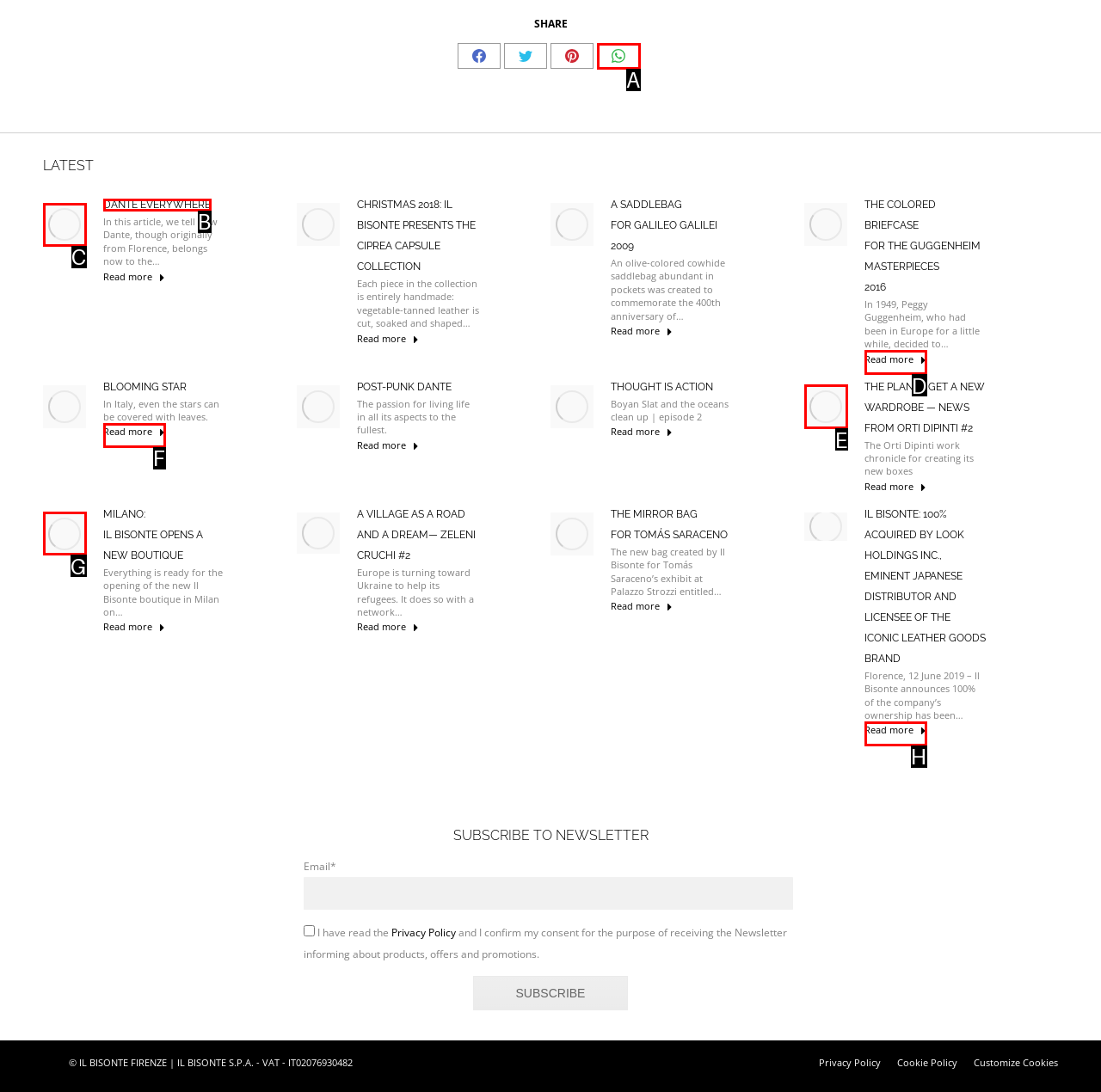Determine which HTML element best fits the description: Share on WhatsAppShare on WhatsApp
Answer directly with the letter of the matching option from the available choices.

A